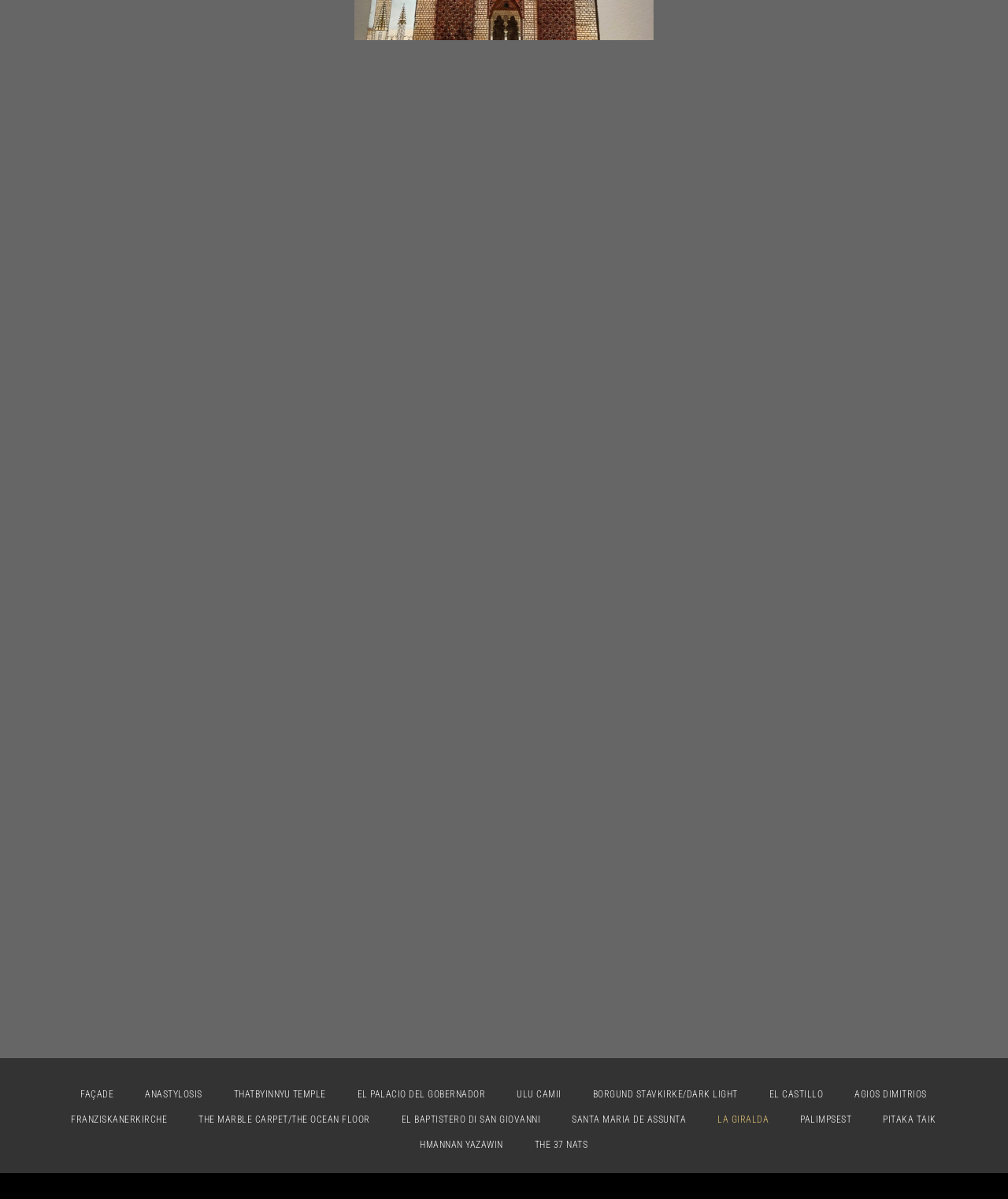Given the description of the UI element: "El Baptistero di San Giovanni", predict the bounding box coordinates in the form of [left, top, right, bottom], with each value being a float between 0 and 1.

[0.387, 0.923, 0.548, 0.941]